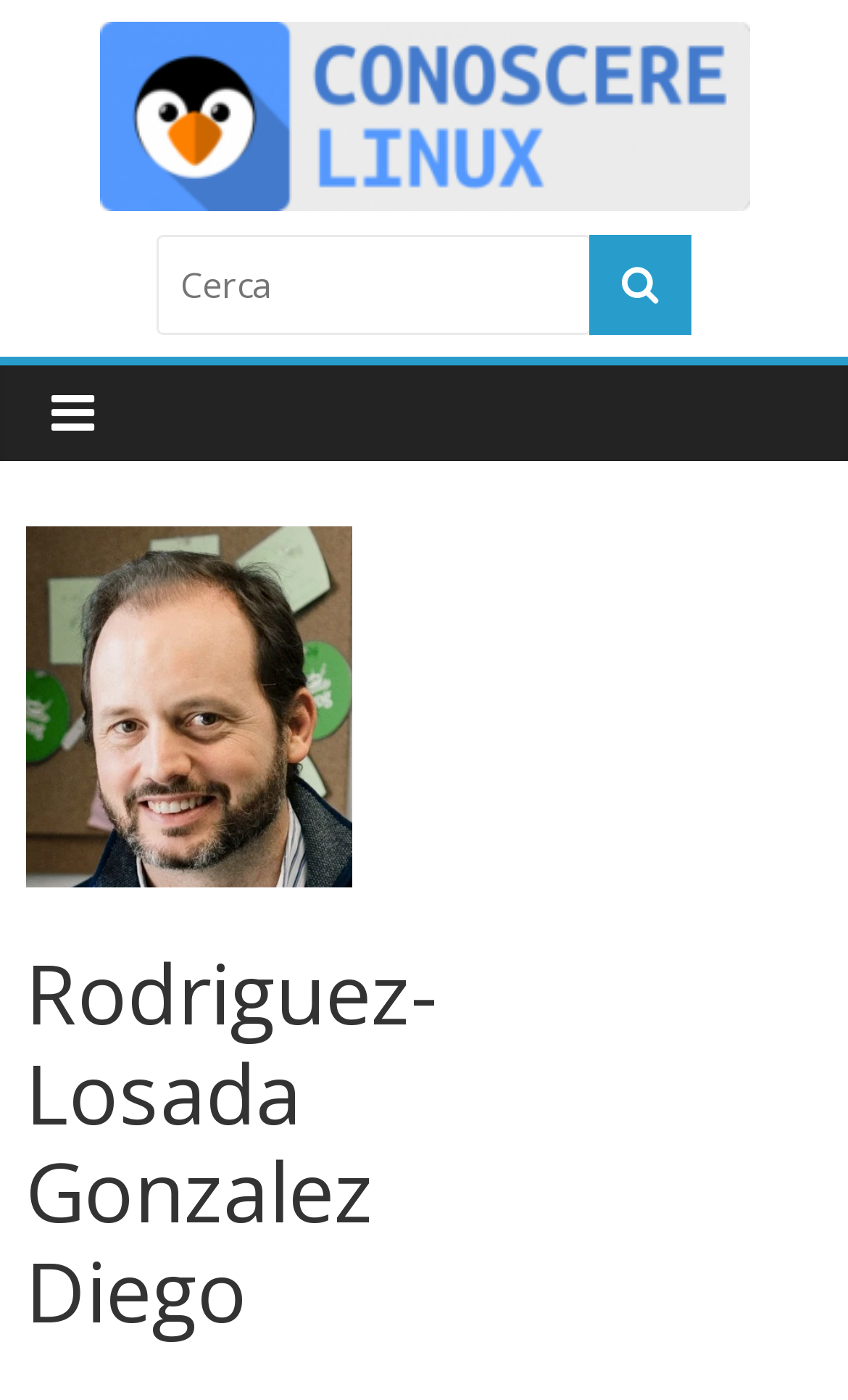Using the image as a reference, answer the following question in as much detail as possible:
What is the main topic of this webpage?

I inferred this answer by looking at the link element with the text 'Conoscerelinux' and the image element with the same text. This suggests that the webpage is primarily about Conoscerelinux, and may contain information or resources related to it.